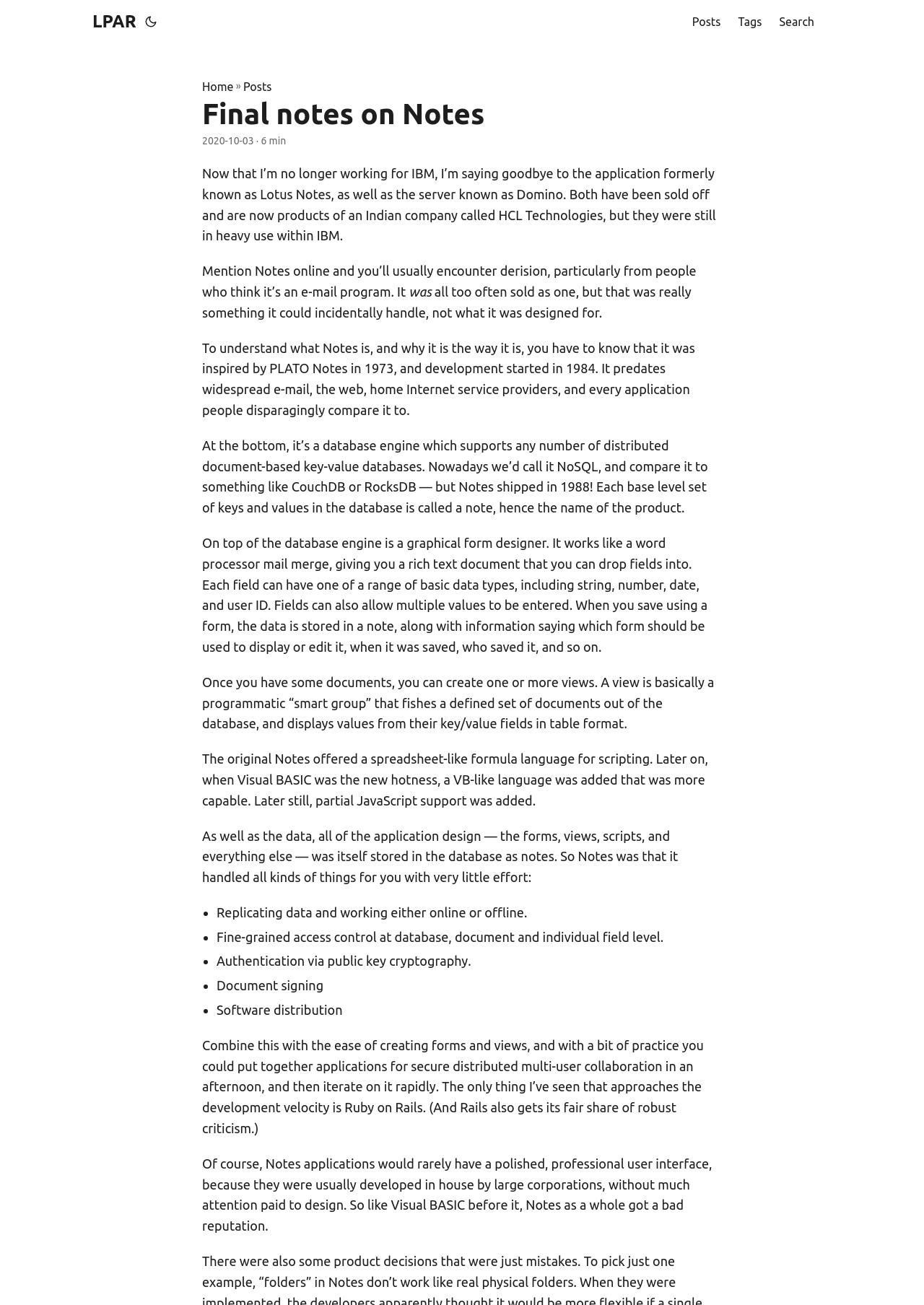What is the purpose of a view in Lotus Notes?
Kindly offer a comprehensive and detailed response to the question.

A view in Lotus Notes is a programmatic 'smart group' that fishes a defined set of documents out of the database and displays values from their key/value fields in table format.